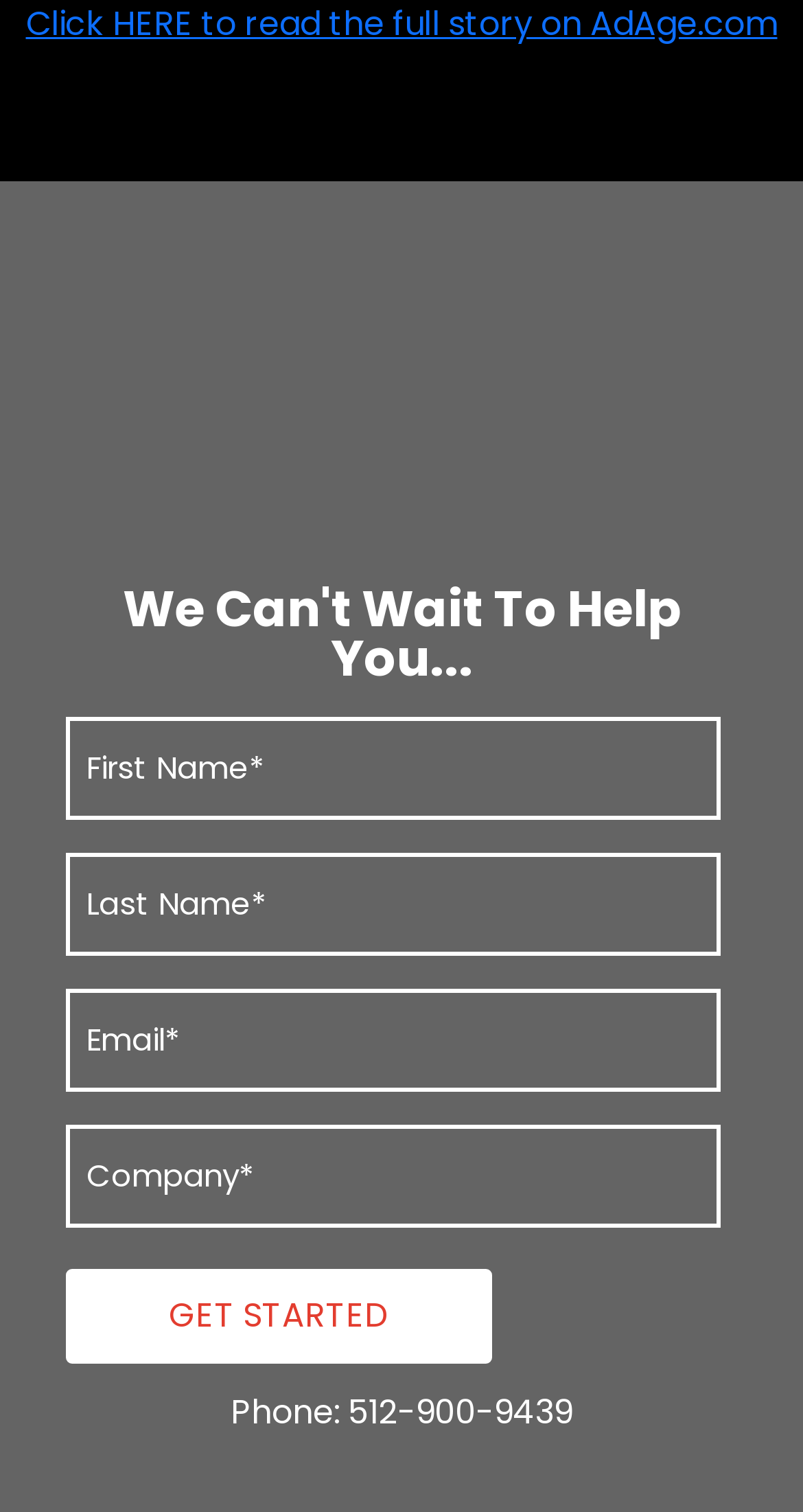Predict the bounding box of the UI element that fits this description: "parent_node: Last name="input_1.6" placeholder="Last Name*"".

[0.082, 0.564, 0.897, 0.632]